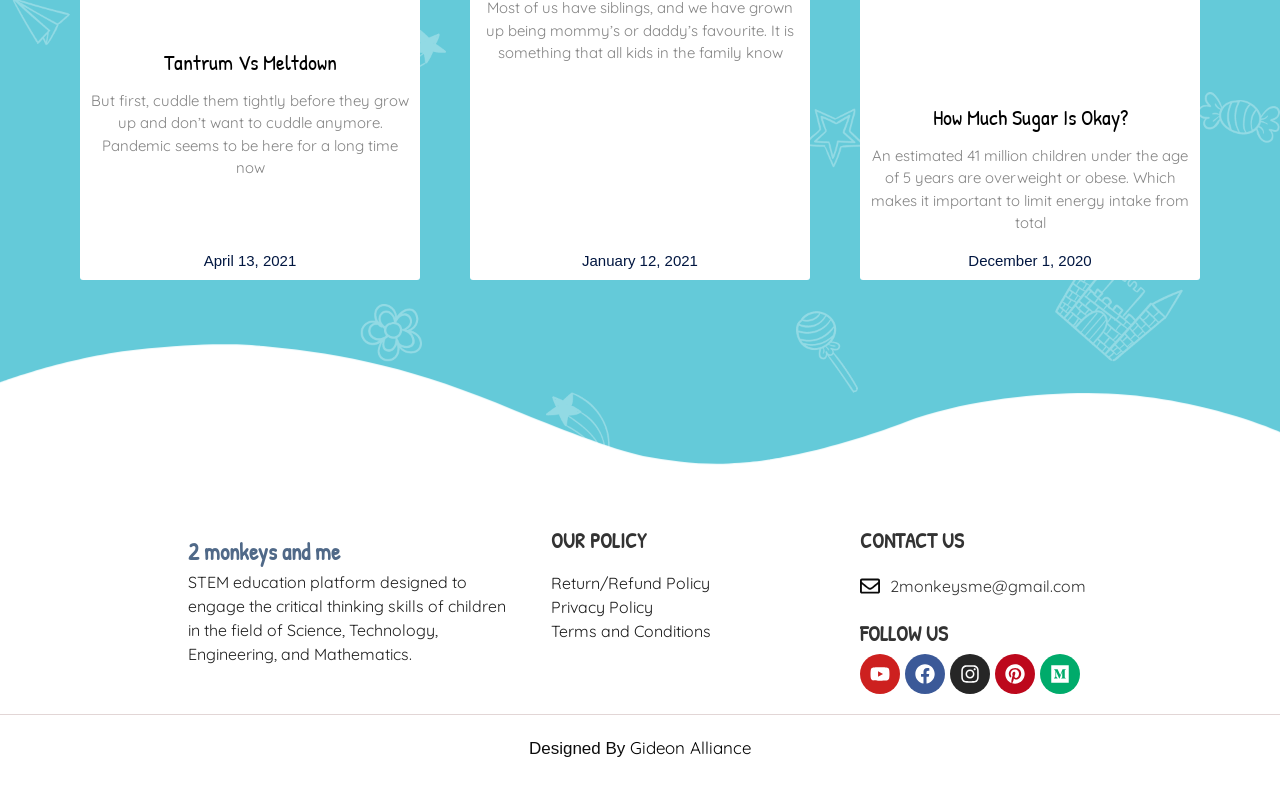Could you highlight the region that needs to be clicked to execute the instruction: "Read the article about How Much Sugar Is Okay?"?

[0.729, 0.129, 0.881, 0.167]